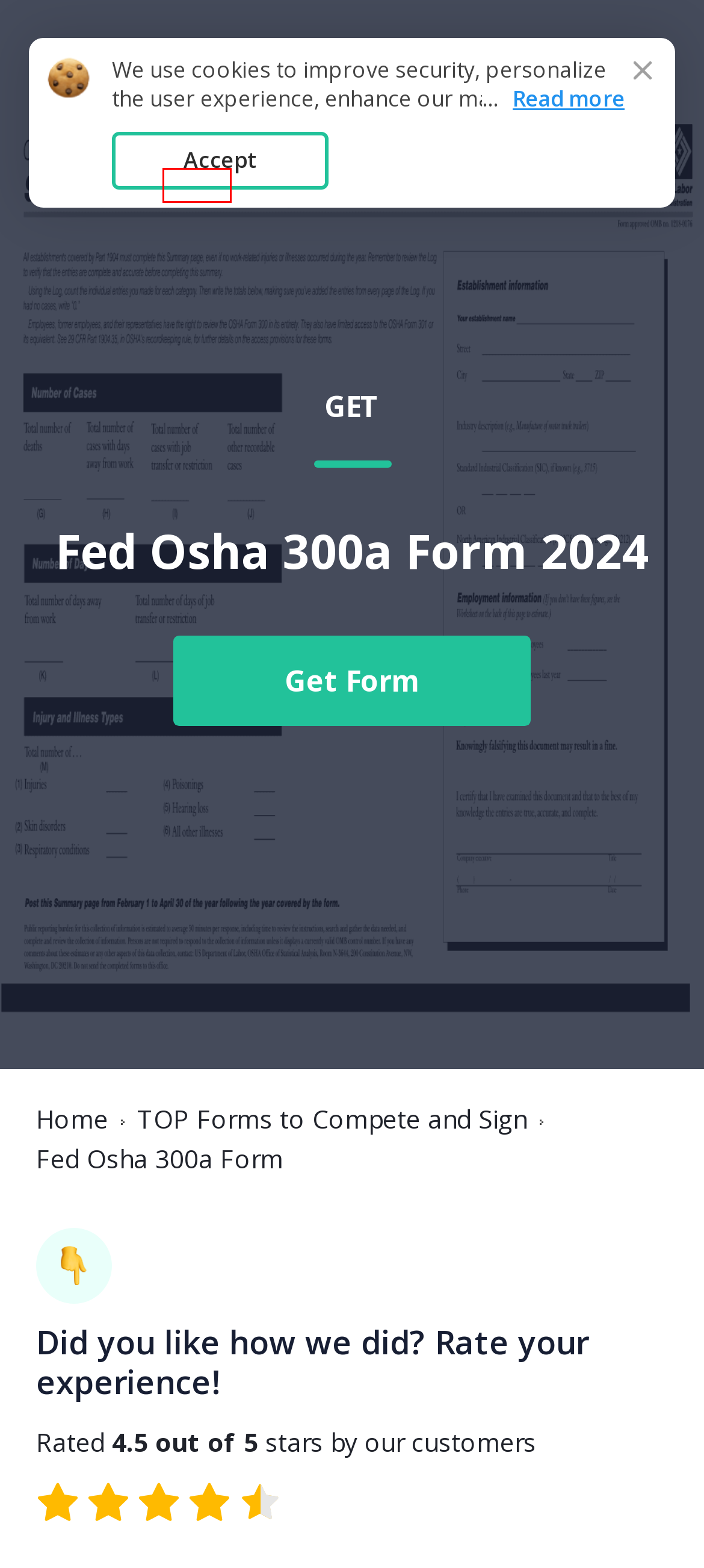After examining the screenshot of a webpage with a red bounding box, choose the most accurate webpage description that corresponds to the new page after clicking the element inside the red box. Here are the candidates:
A. Osha Form 300a Printable - Printable Blank to Fill out
B. TERMS OF SERVICE
C. PRIVACY NOTICE
D. Recaptcha
E. DMCA
F. PATENTS
G. COOKIES
H. Possible Osha 300A Modifications

G